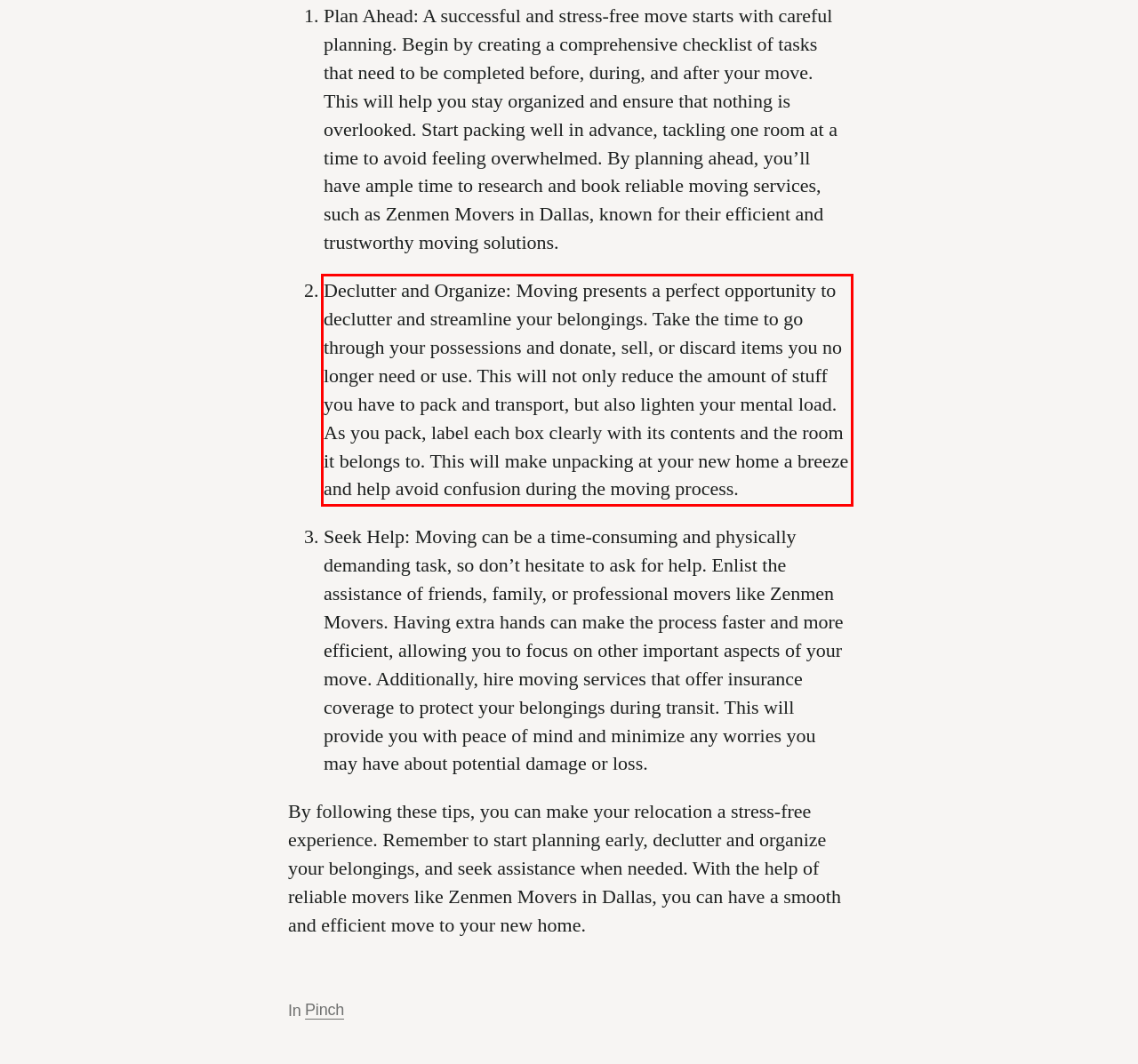Identify and transcribe the text content enclosed by the red bounding box in the given screenshot.

Declutter and Organize: Moving presents a perfect opportunity to declutter and streamline your belongings. Take the time to go through your possessions and donate, sell, or discard items you no longer need or use. This will not only reduce the amount of stuff you have to pack and transport, but also lighten your mental load. As you pack, label each box clearly with its contents and the room it belongs to. This will make unpacking at your new home a breeze and help avoid confusion during the moving process.